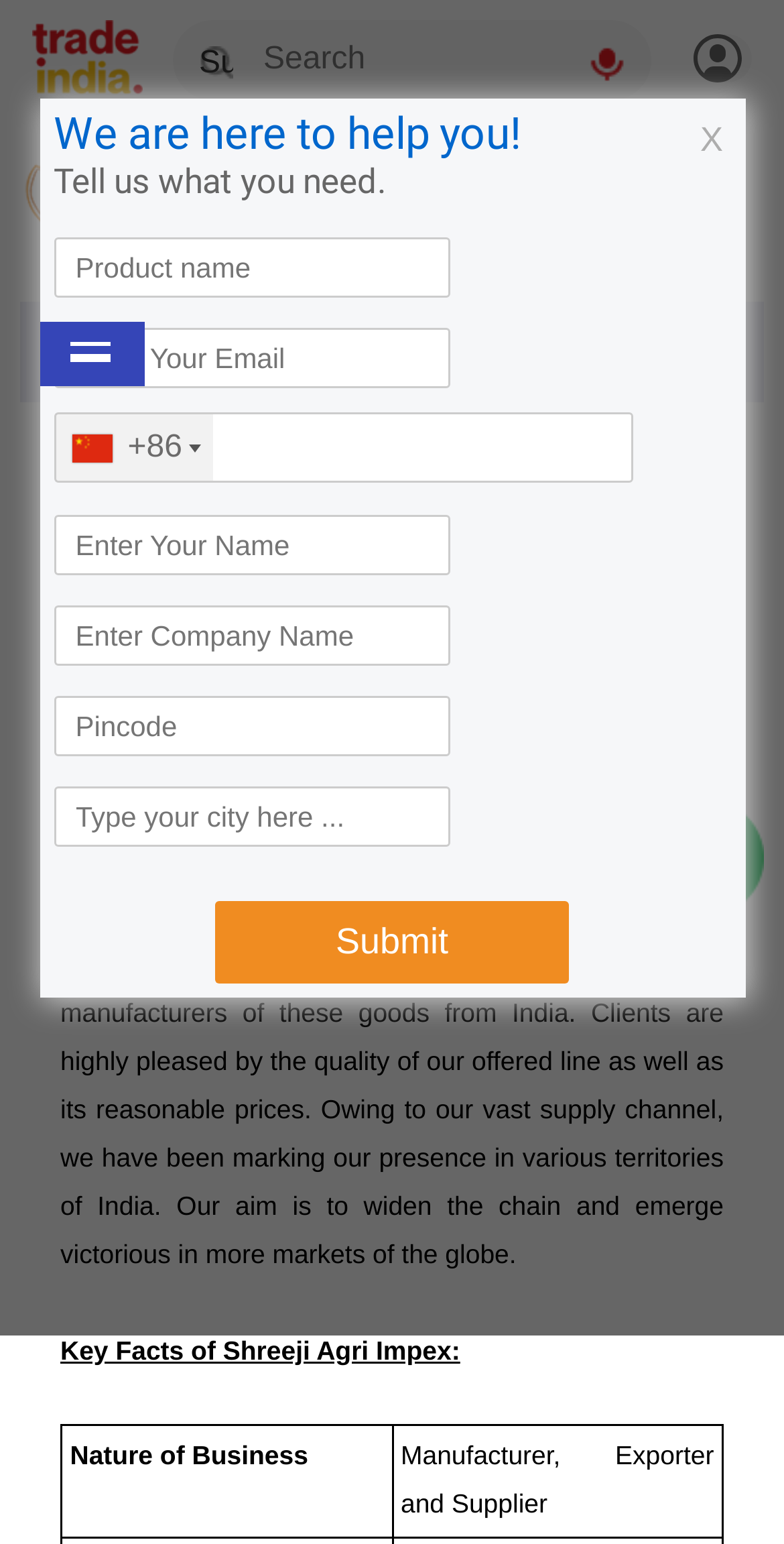How many text fields are there in the form?
By examining the image, provide a one-word or phrase answer.

8